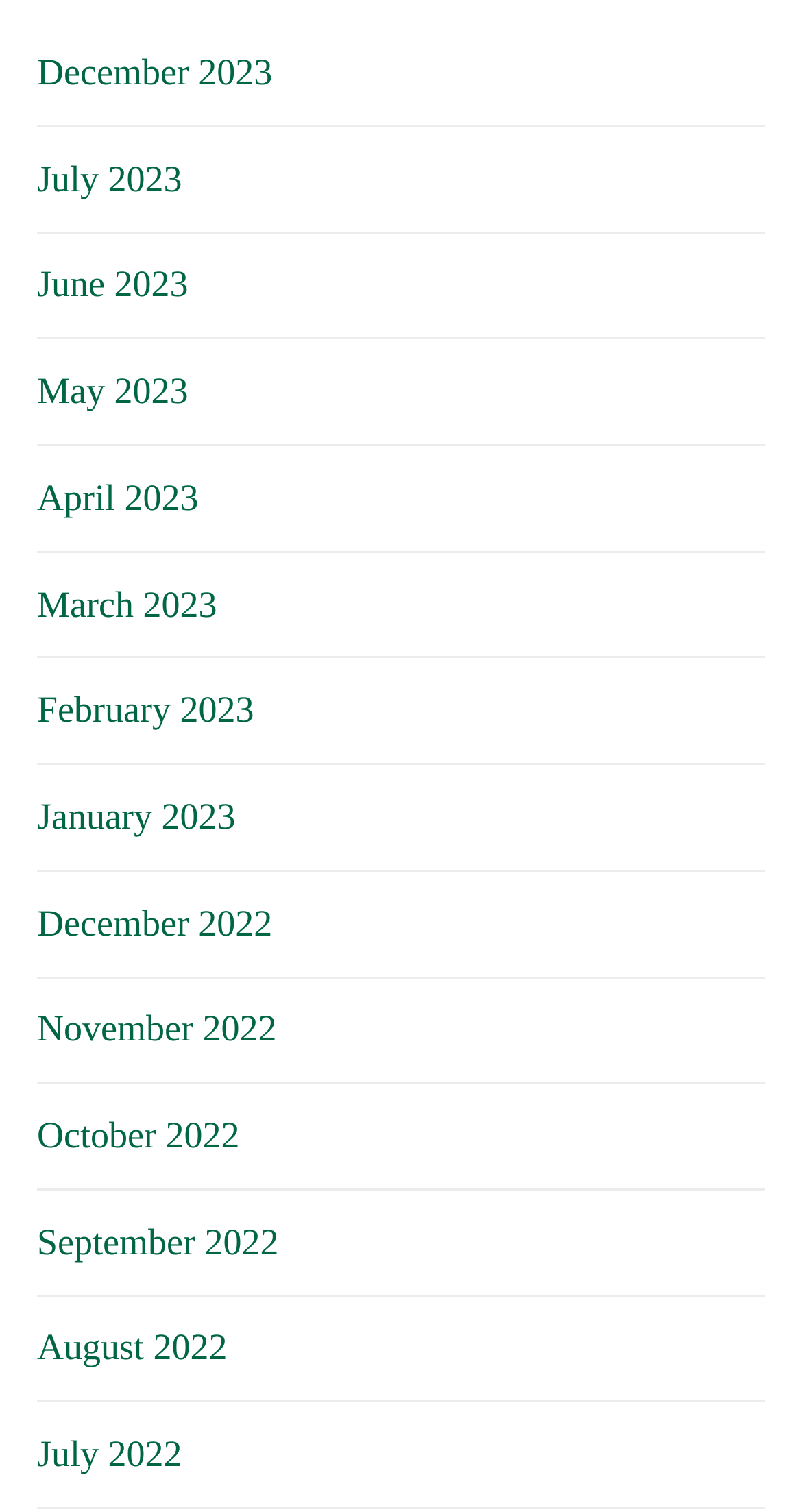Please analyze the image and provide a thorough answer to the question:
What is the latest month listed?

I looked at the list of links and found that the latest month listed is December 2023, which is the 1st link from the top.